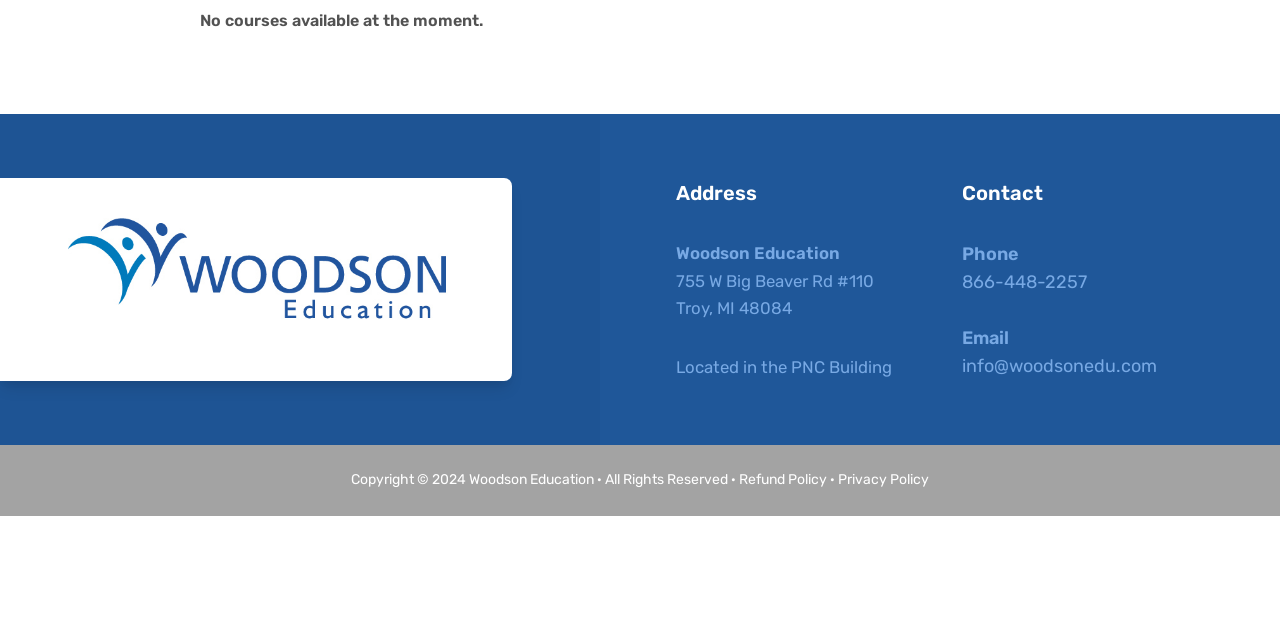Based on the provided description, "866-448-2257", find the bounding box of the corresponding UI element in the screenshot.

[0.752, 0.424, 0.849, 0.458]